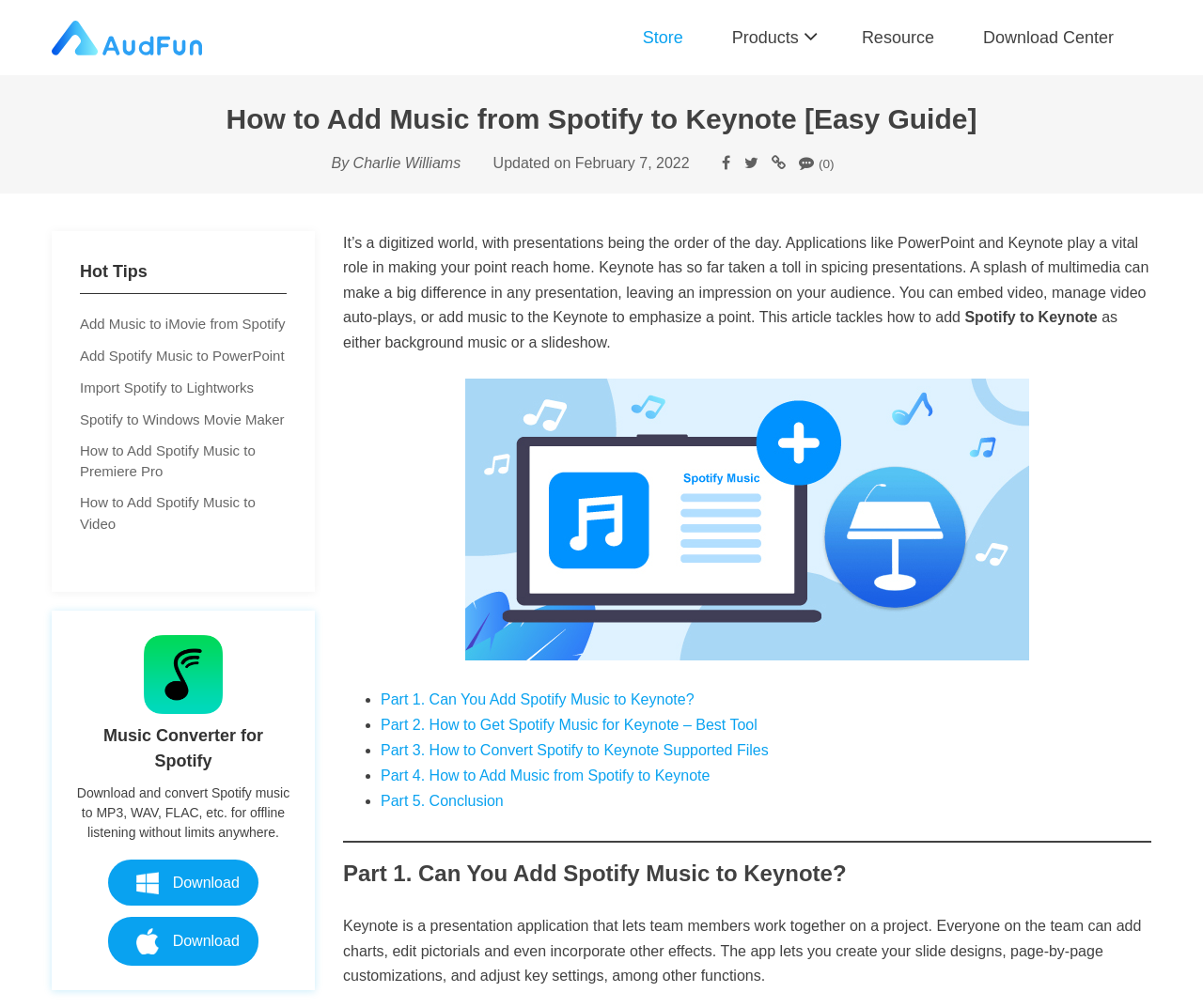Examine the image and give a thorough answer to the following question:
What is the main topic of this webpage?

Based on the webpage content, it appears that the main topic is about adding Spotify music to Keynote, as indicated by the heading 'How to Add Music from Spotify to Keynote' and the various sections that provide guidance on how to do so.